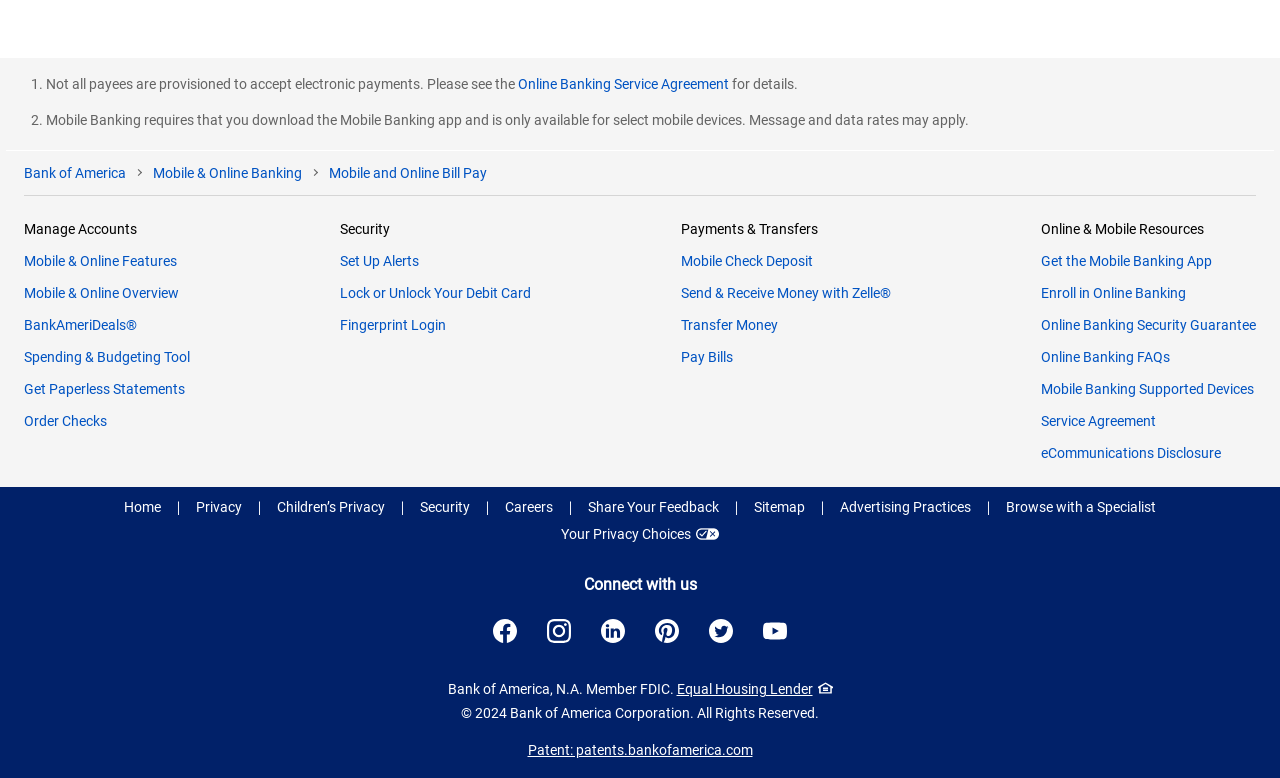What is the 'Manage Accounts' section about?
Can you provide a detailed and comprehensive answer to the question?

The 'Manage Accounts' section has links to 'Mobile & Online Features' and 'Mobile & Online Overview', which suggests that this section is about managing online and mobile features related to users' accounts.